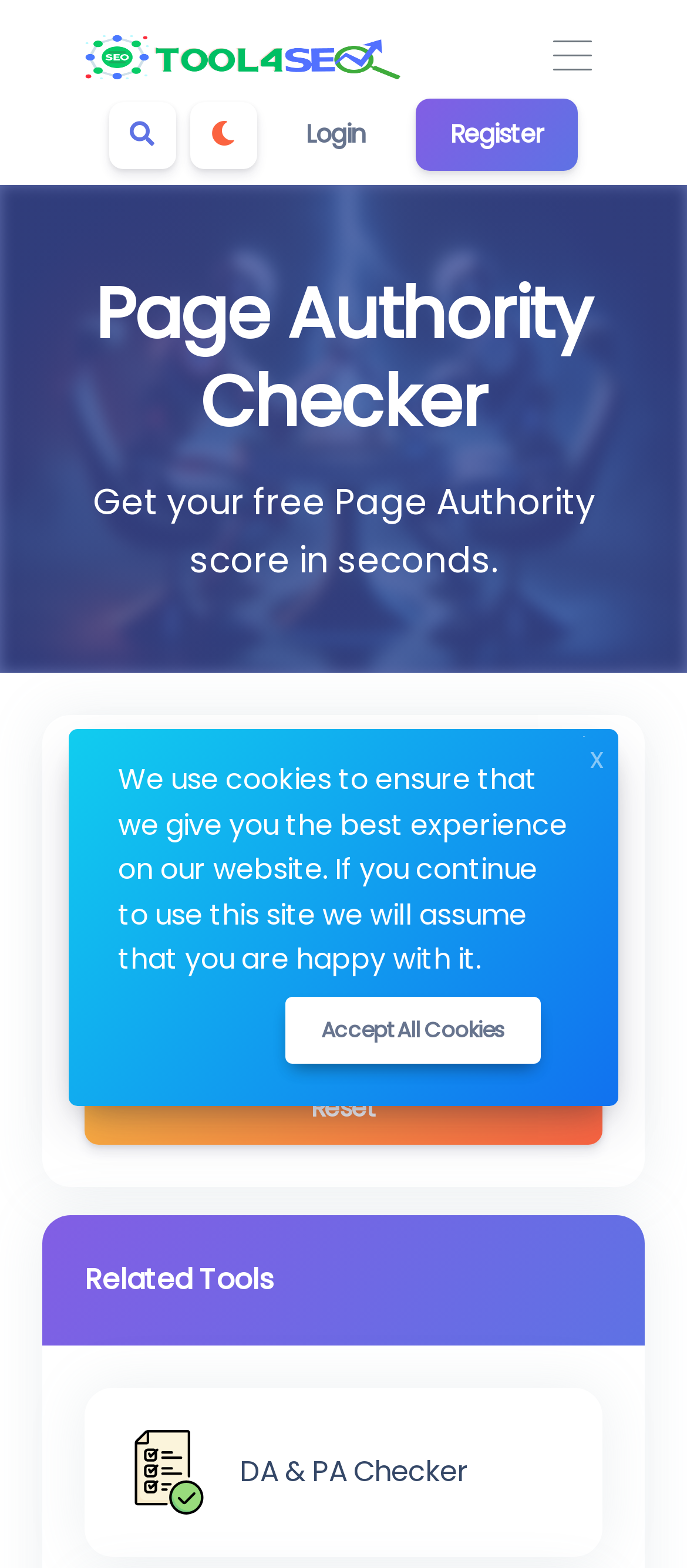Identify the bounding box coordinates of the part that should be clicked to carry out this instruction: "Check the Page Authority score".

[0.123, 0.583, 0.877, 0.629]